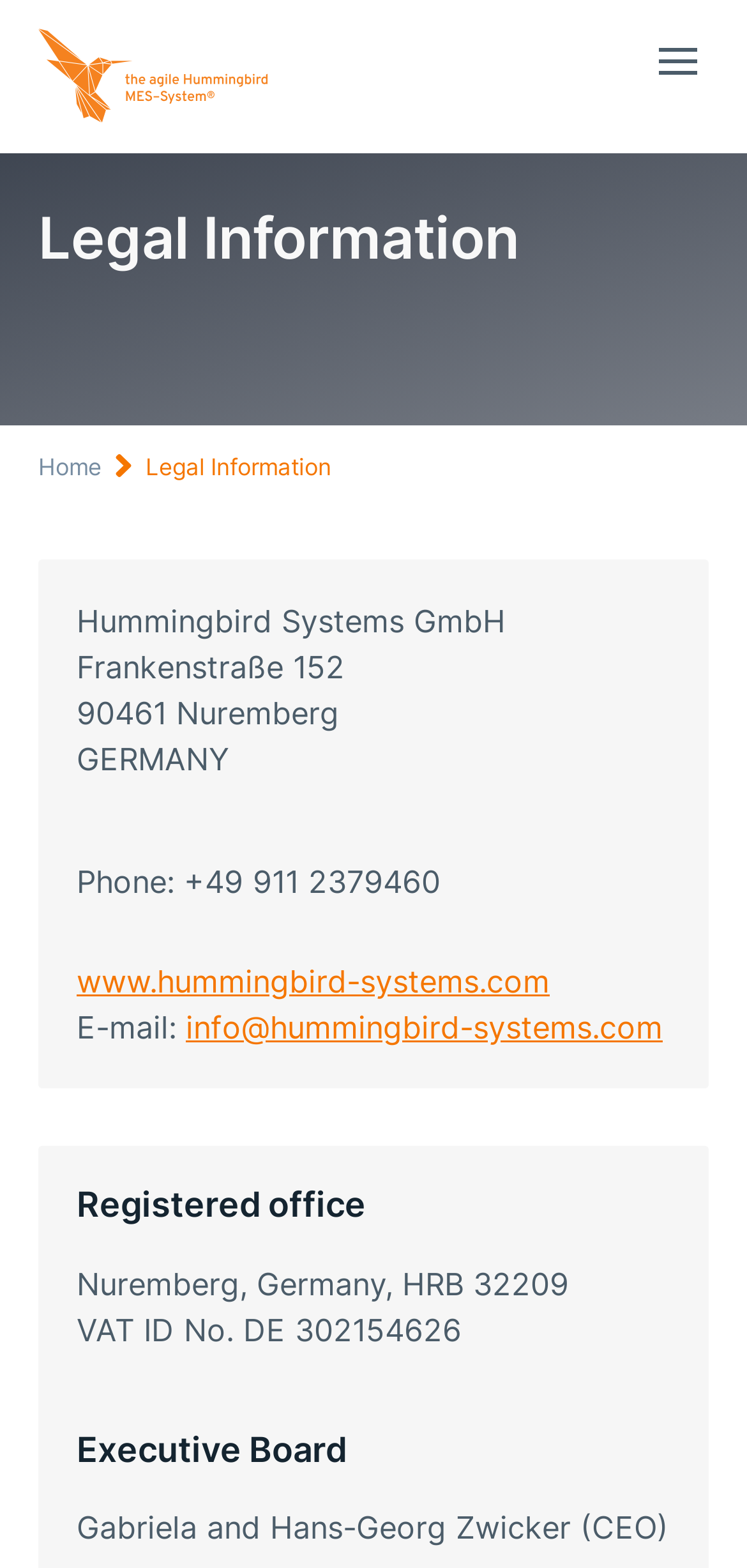What is the phone number of the company?
Answer with a single word or short phrase according to what you see in the image.

+49 911 2379460